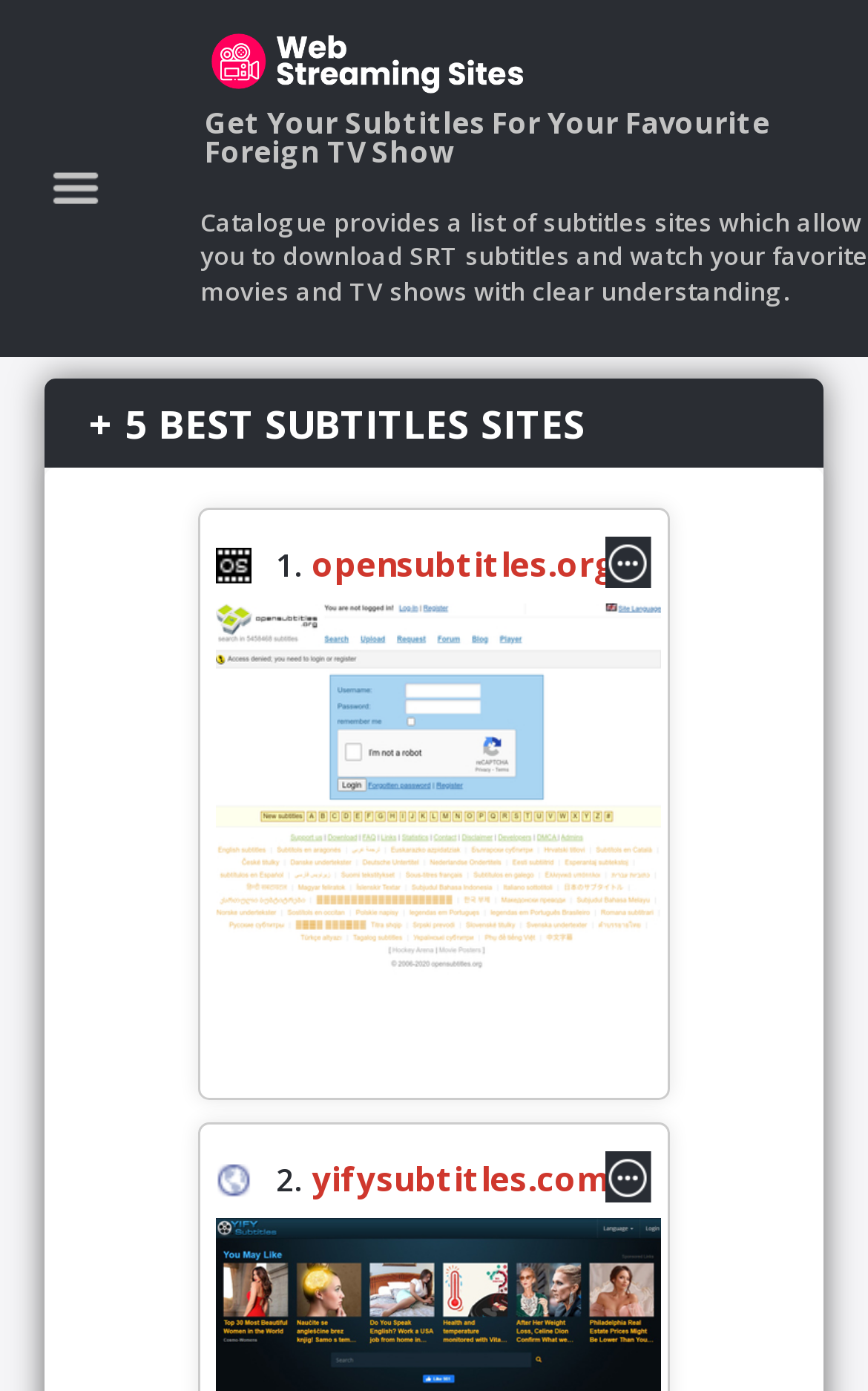Could you locate the bounding box coordinates for the section that should be clicked to accomplish this task: "Click the button at the top".

[0.0, 0.0, 0.197, 0.256]